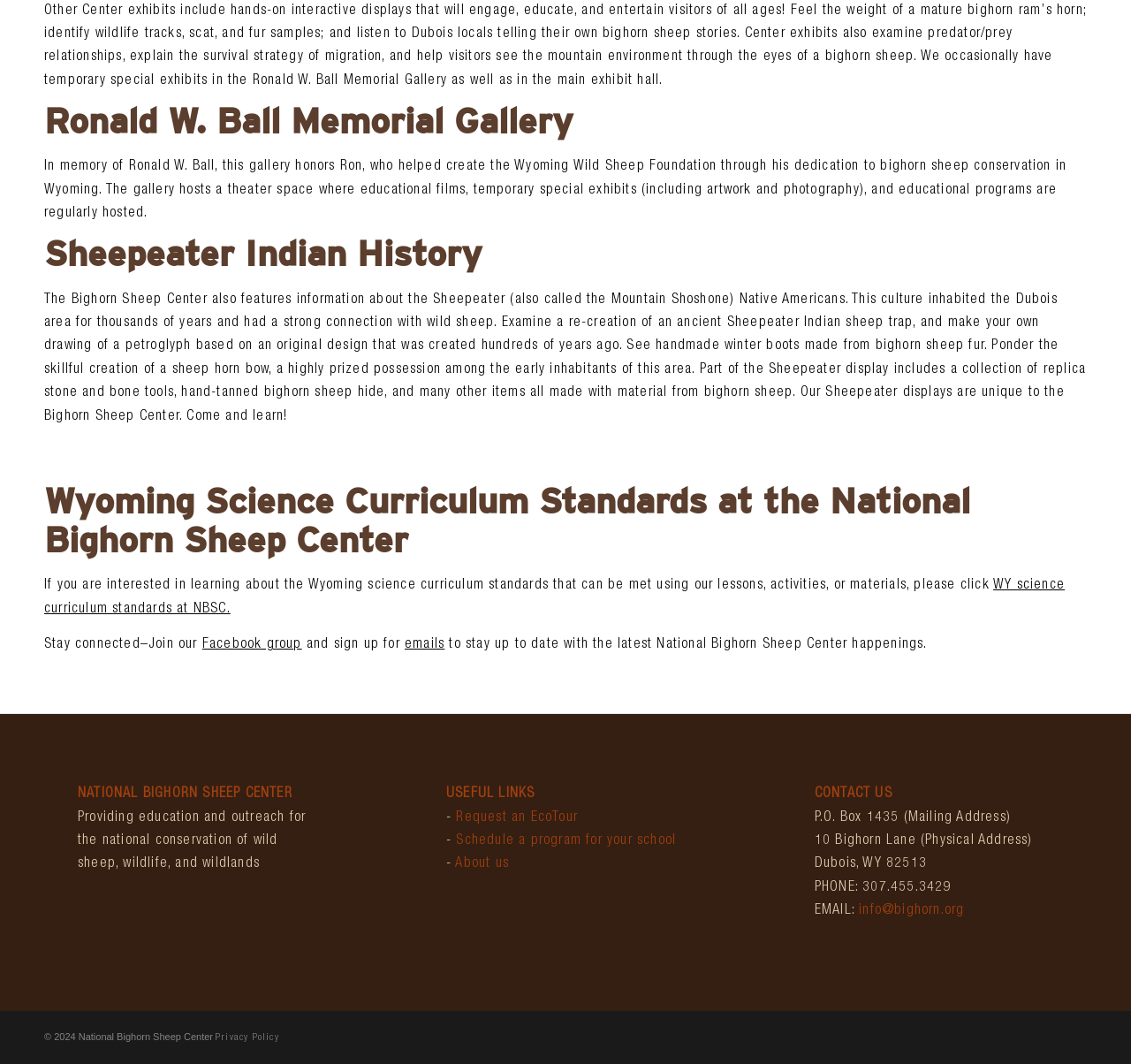Identify the bounding box coordinates necessary to click and complete the given instruction: "Learn about the Ronald W. Ball Memorial Gallery".

[0.039, 0.099, 0.961, 0.135]